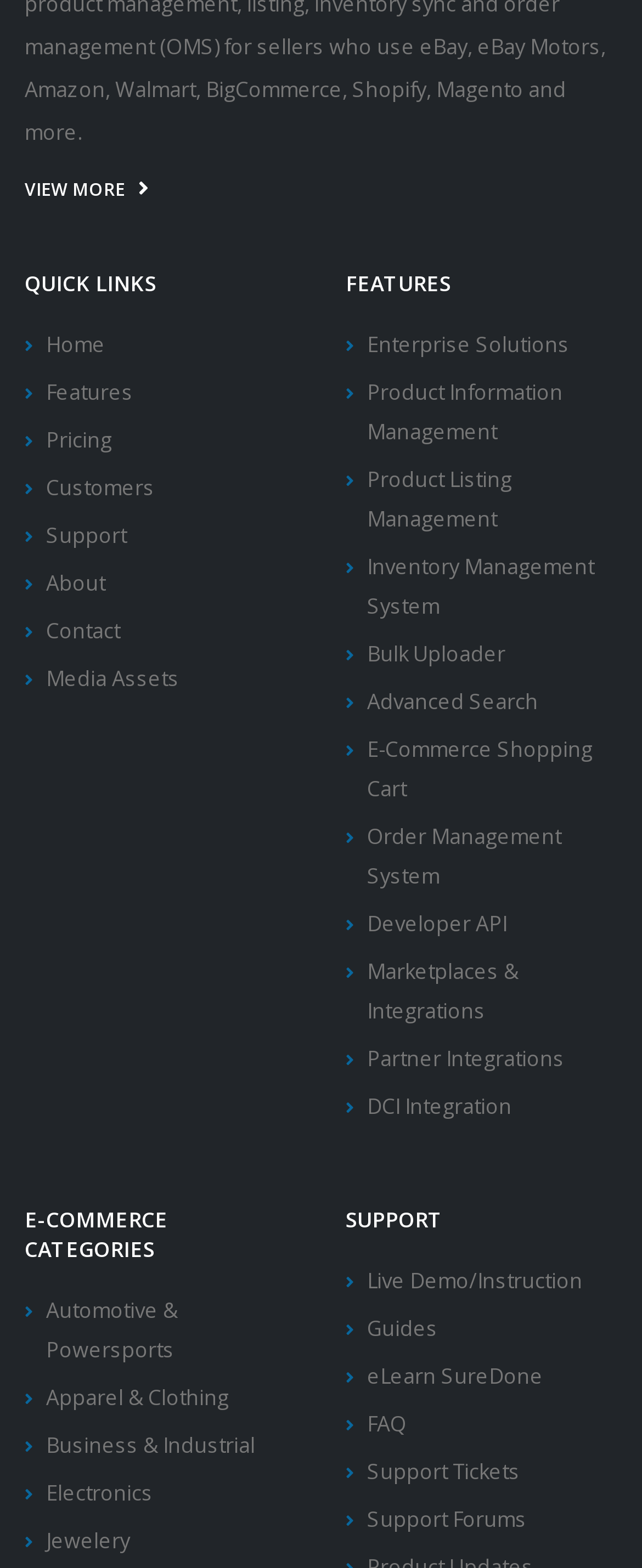Identify the bounding box coordinates of the region that needs to be clicked to carry out this instruction: "View more". Provide these coordinates as four float numbers ranging from 0 to 1, i.e., [left, top, right, bottom].

[0.038, 0.111, 0.231, 0.129]